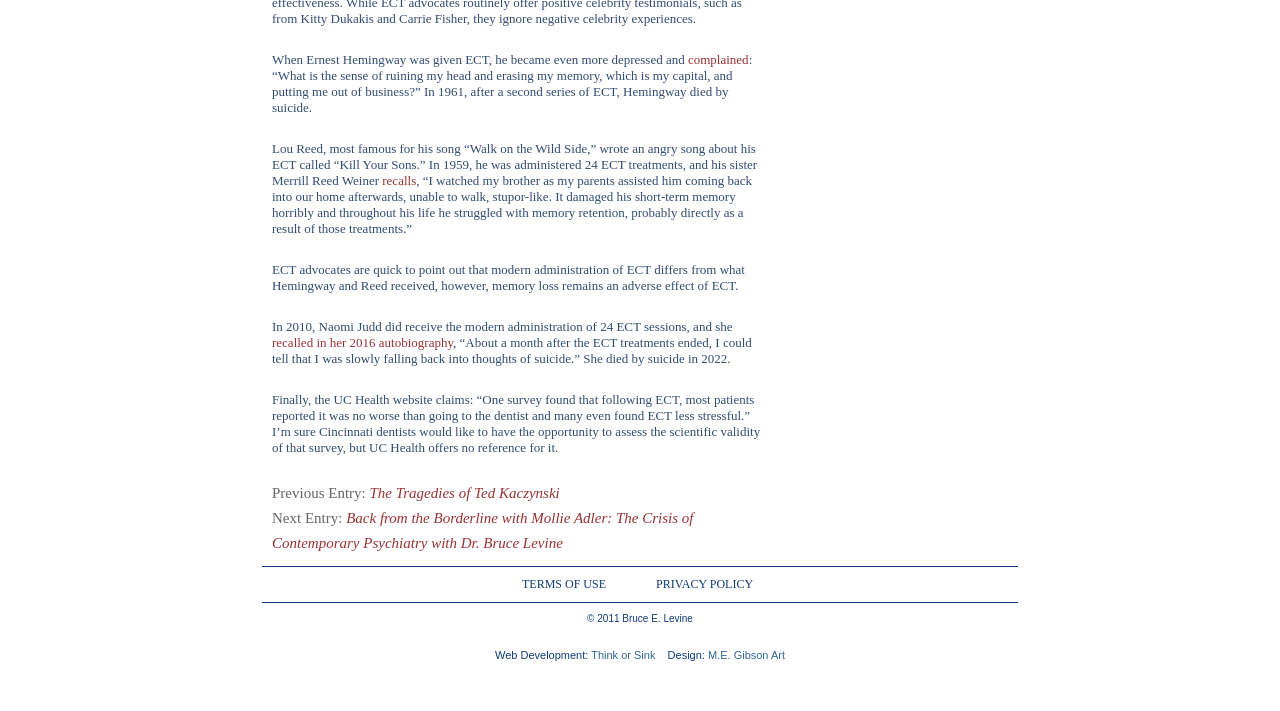Please provide a comprehensive answer to the question based on the screenshot: What is the name of the artist who designed the website?

The text at the bottom of the webpage credits 'M.E. Gibson Art' for the design of the website.